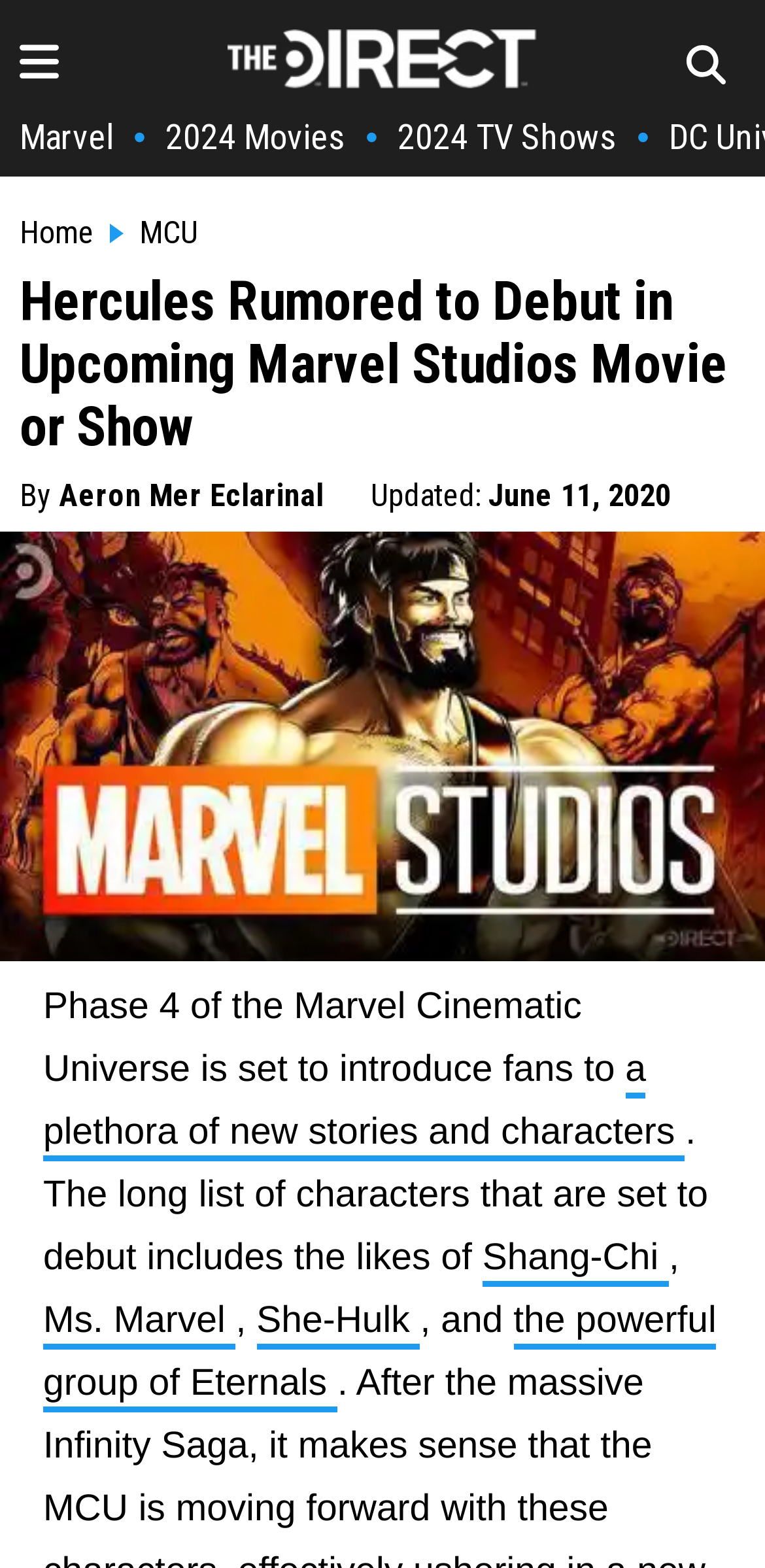Identify the bounding box coordinates of the element that should be clicked to fulfill this task: "go to The Direct Homepage". The coordinates should be provided as four float numbers between 0 and 1, i.e., [left, top, right, bottom].

[0.297, 0.04, 0.703, 0.061]